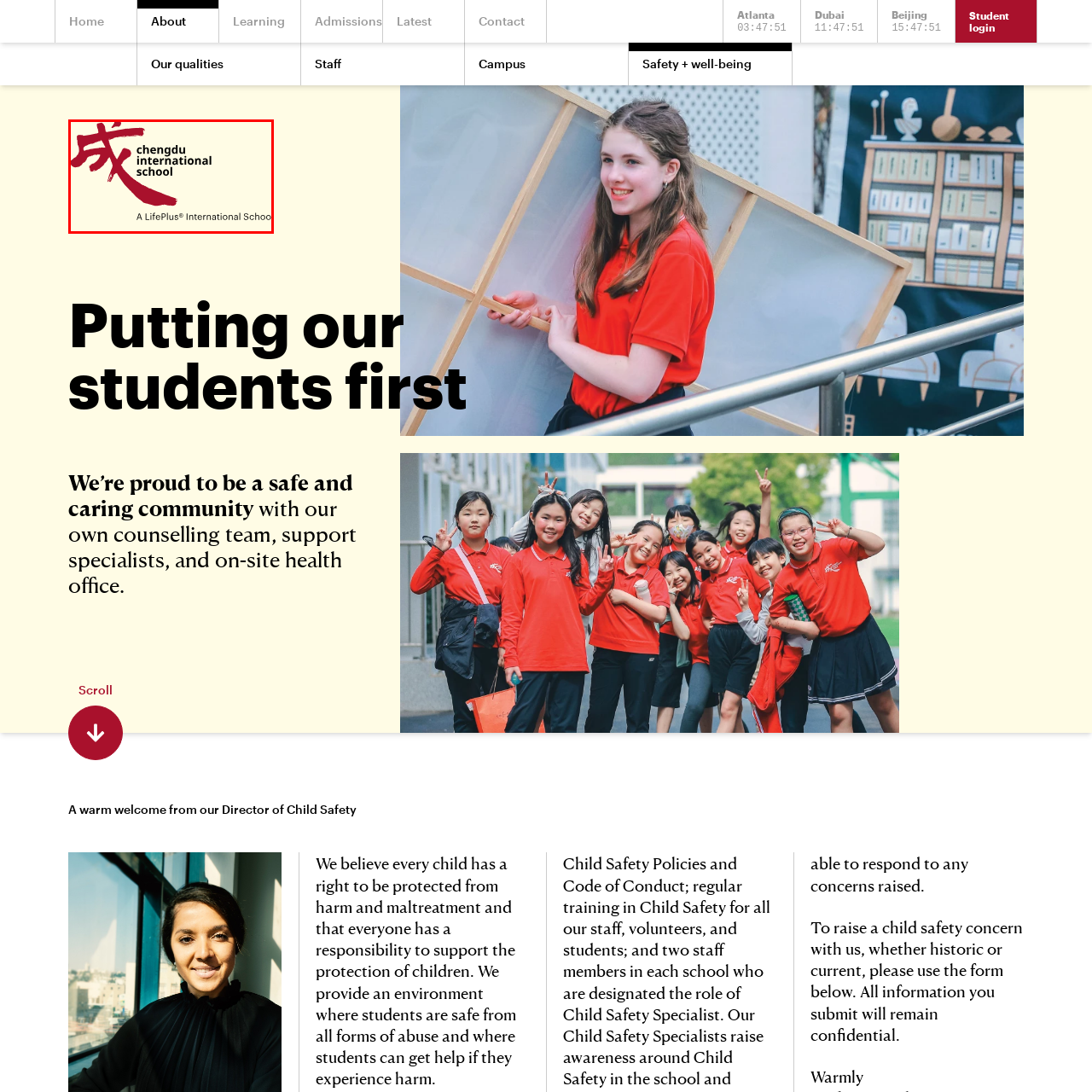What is the overall tone conveyed by the logo's color scheme and layout?
Observe the image enclosed by the red boundary and respond with a one-word or short-phrase answer.

Professionalism and warmth